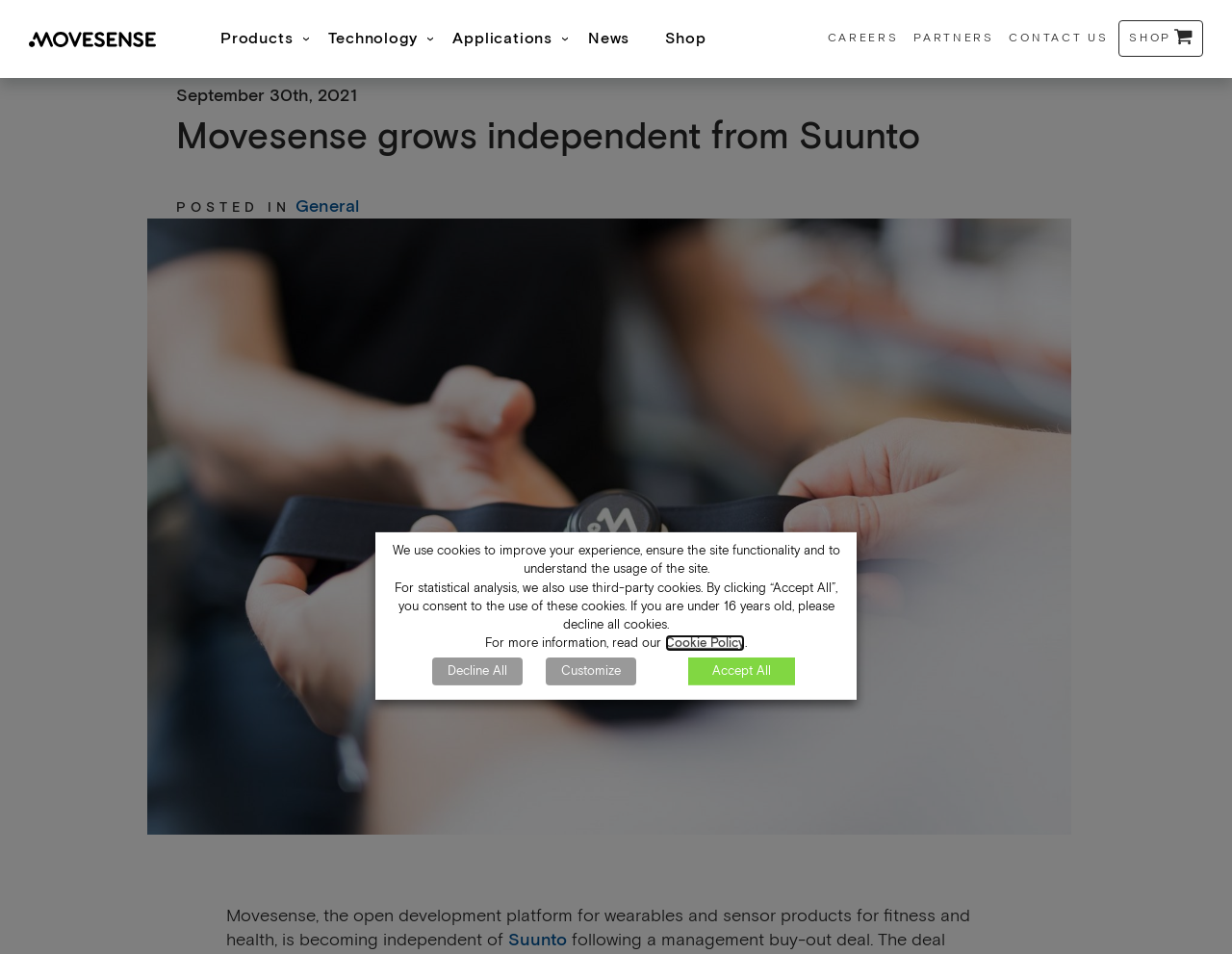Please identify the bounding box coordinates of the element that needs to be clicked to execute the following command: "explore showcases". Provide the bounding box using four float numbers between 0 and 1, formatted as [left, top, right, bottom].

[0.18, 0.082, 0.25, 0.131]